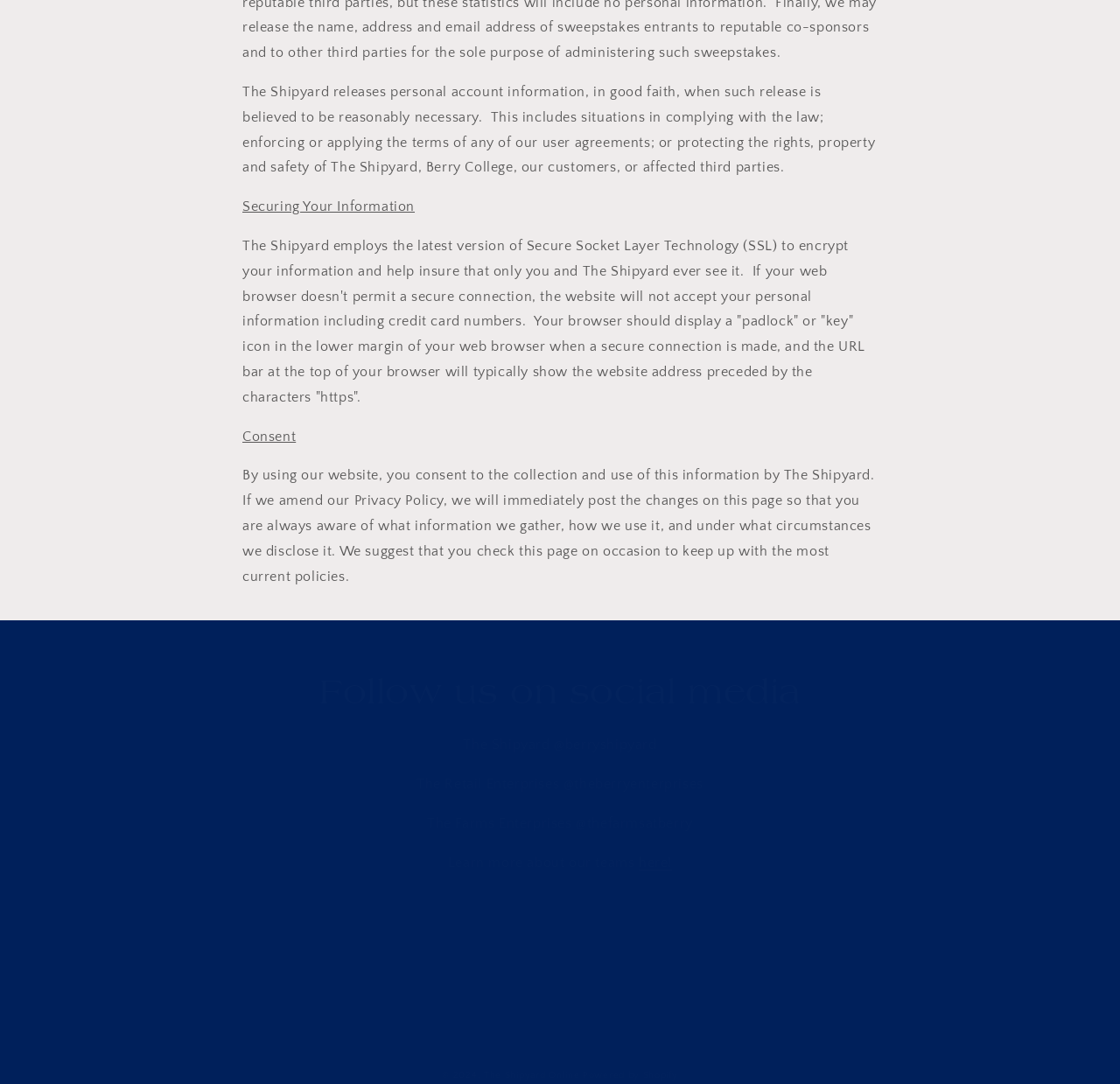Identify the bounding box coordinates for the element you need to click to achieve the following task: "View Shipping Policy". The coordinates must be four float values ranging from 0 to 1, formatted as [left, top, right, bottom].

[0.604, 0.894, 0.682, 0.923]